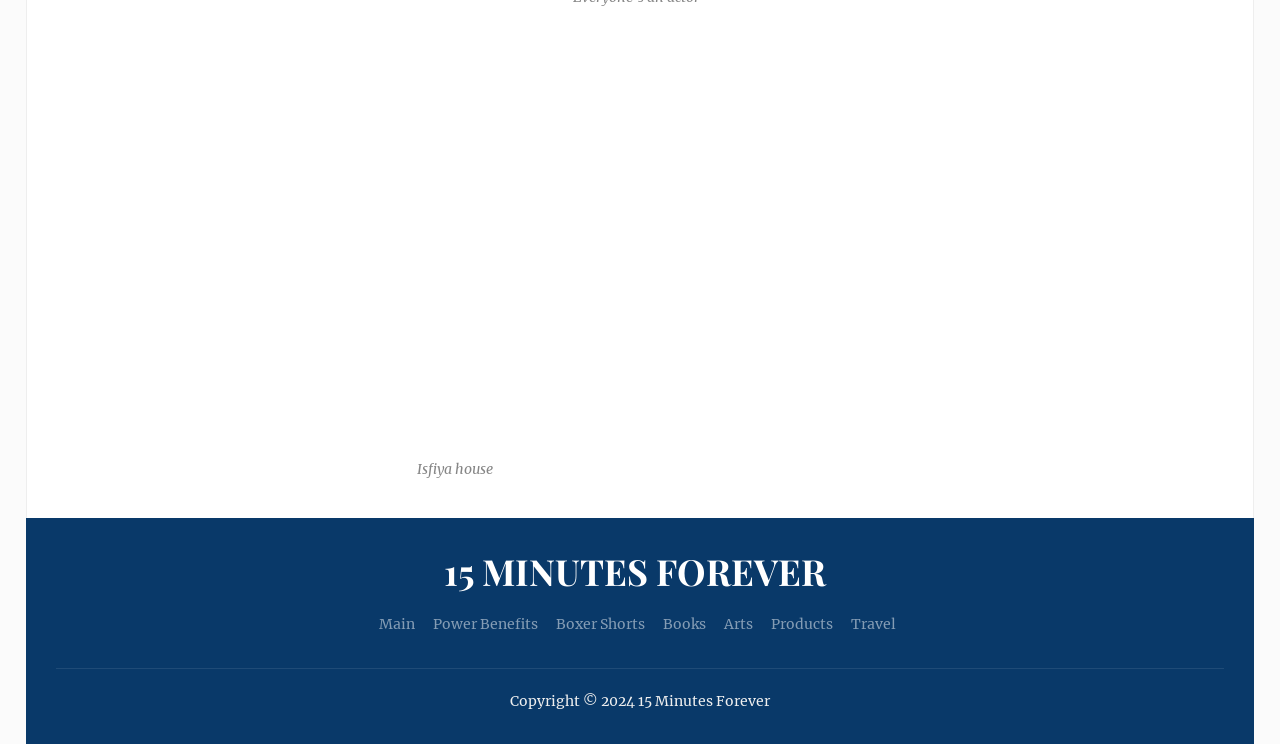How many elements are there in the figure?
Could you answer the question with a detailed and thorough explanation?

The figure at the top of the webpage contains a caption and an image, which totals 2 elements.